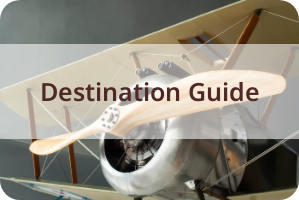Paint a vivid picture of the image with your description.

The image features a close-up view of a vintage-style model airplane, showcasing its detailed design and craftsmanship. The propeller, made of polished wood, stands out prominently against the backdrop of the airplane’s metallic body. This visual symbolizes a journey through the Finger Lakes region, connecting to the accompanying content focused on local attractions and adventures. The overlay text "Destination Guide" hints at a resource that offers insights into exploring Hammondsport and its charming offerings, encouraging viewers to delve further into the unique experiences available in this picturesque area.